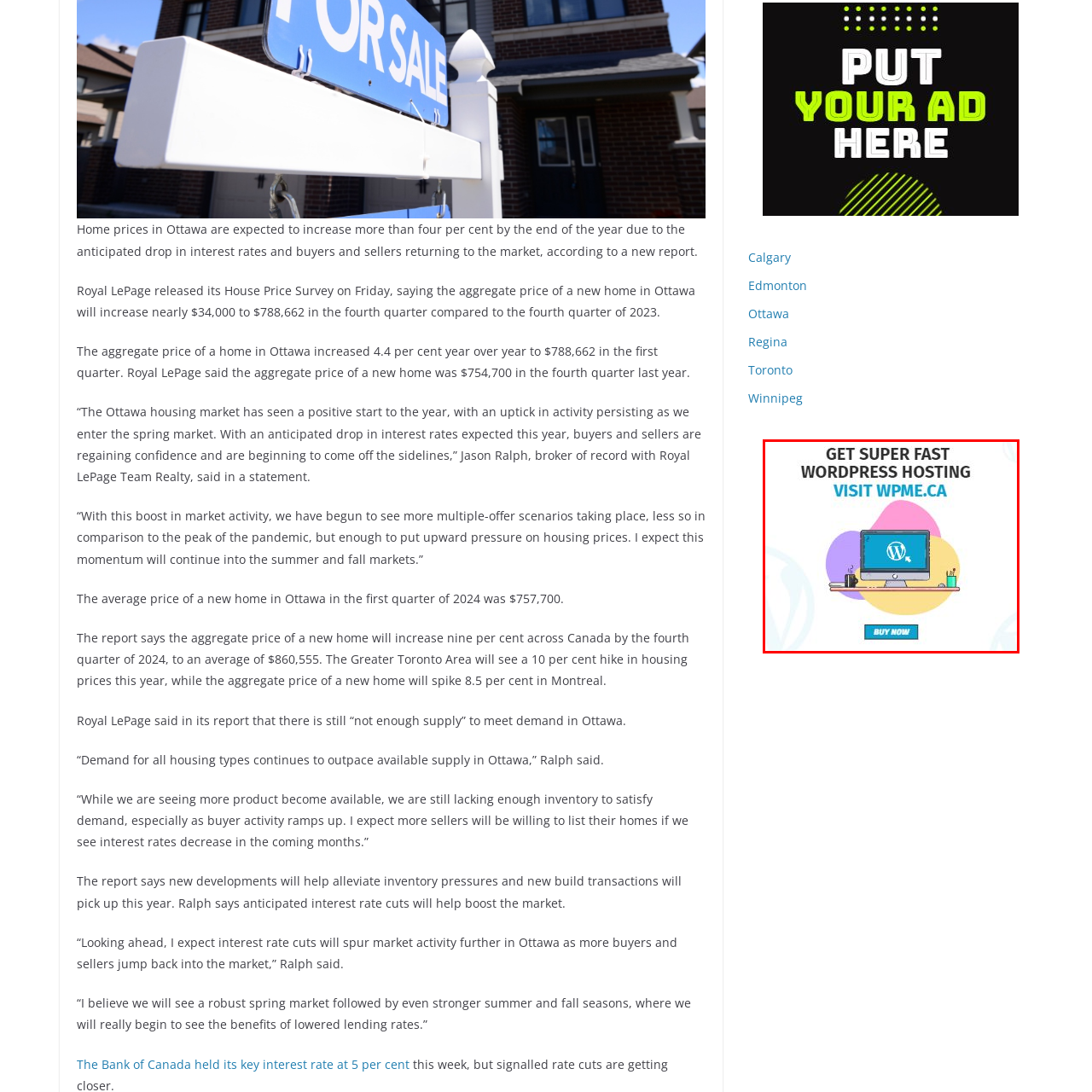What is the purpose of the 'BUY NOW' button?
Observe the image within the red bounding box and formulate a detailed response using the visual elements present.

The 'BUY NOW' button is situated at the bottom of the advertisement, providing a direct call to action for potential users to visit the website and purchase the super fast WordPress hosting services.